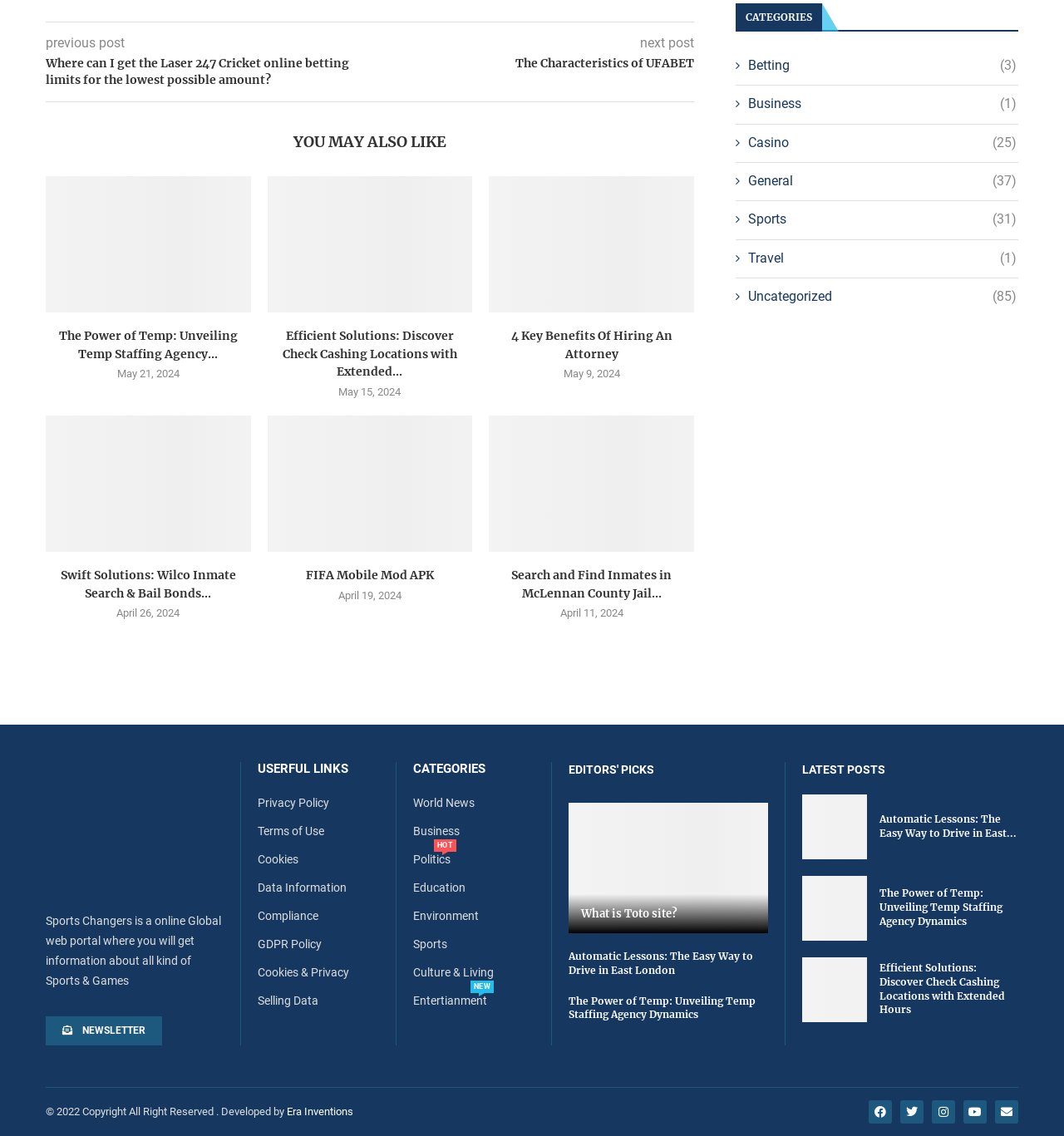Please identify the bounding box coordinates of the region to click in order to complete the given instruction: "Browse the 'CATEGORIES' section". The coordinates should be four float numbers between 0 and 1, i.e., [left, top, right, bottom].

[0.691, 0.003, 0.957, 0.028]